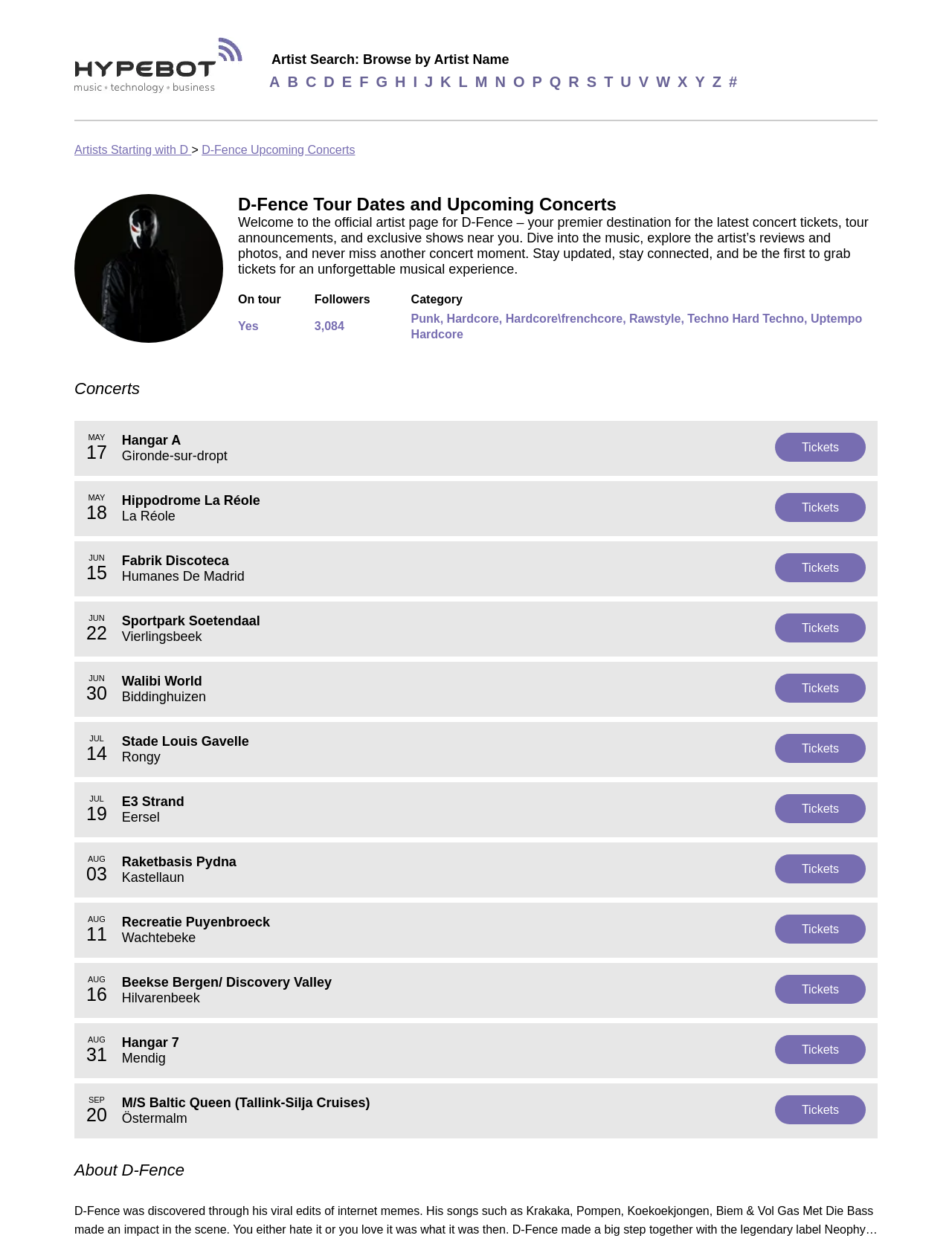Please find the bounding box coordinates of the clickable region needed to complete the following instruction: "View the author's profile". The bounding box coordinates must consist of four float numbers between 0 and 1, i.e., [left, top, right, bottom].

None